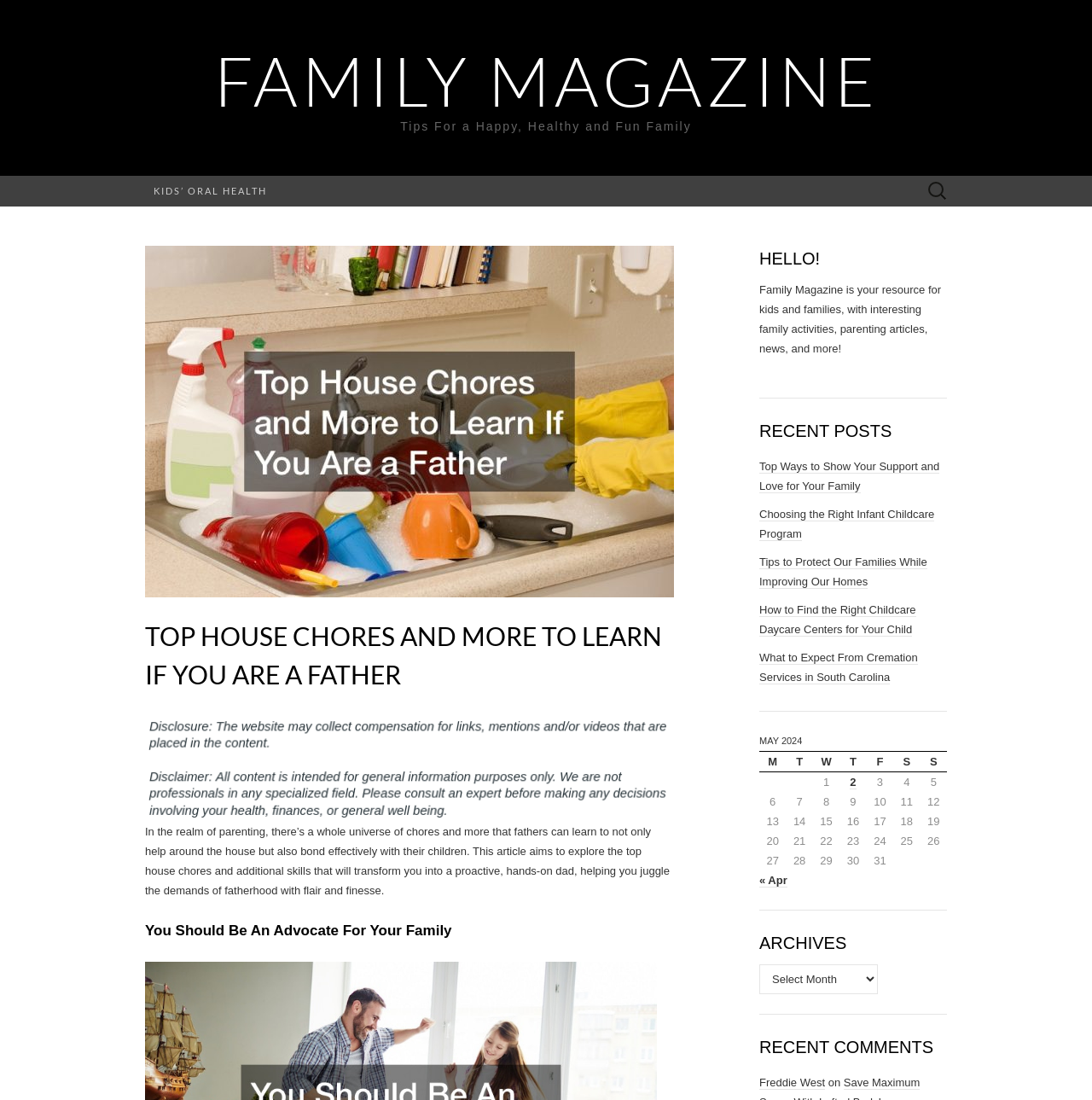What is the topic of the article?
Answer briefly with a single word or phrase based on the image.

Top House Chores and More